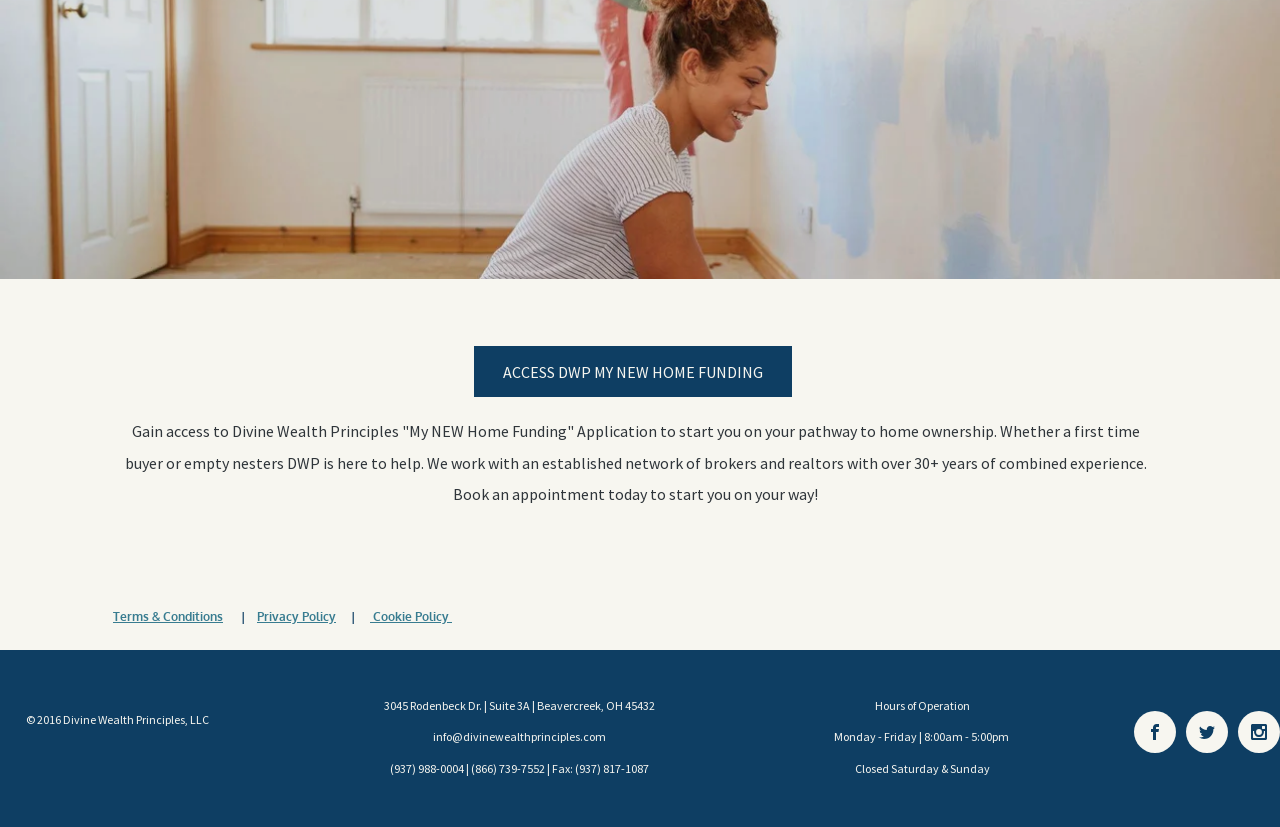Examine the image and give a thorough answer to the following question:
What are the hours of operation for the company?

The hours of operation are mentioned in the StaticText elements with the text 'Hours of Operation' and 'Monday - Friday | 8:00am - 5:00pm' which are located at the bottom of the page.